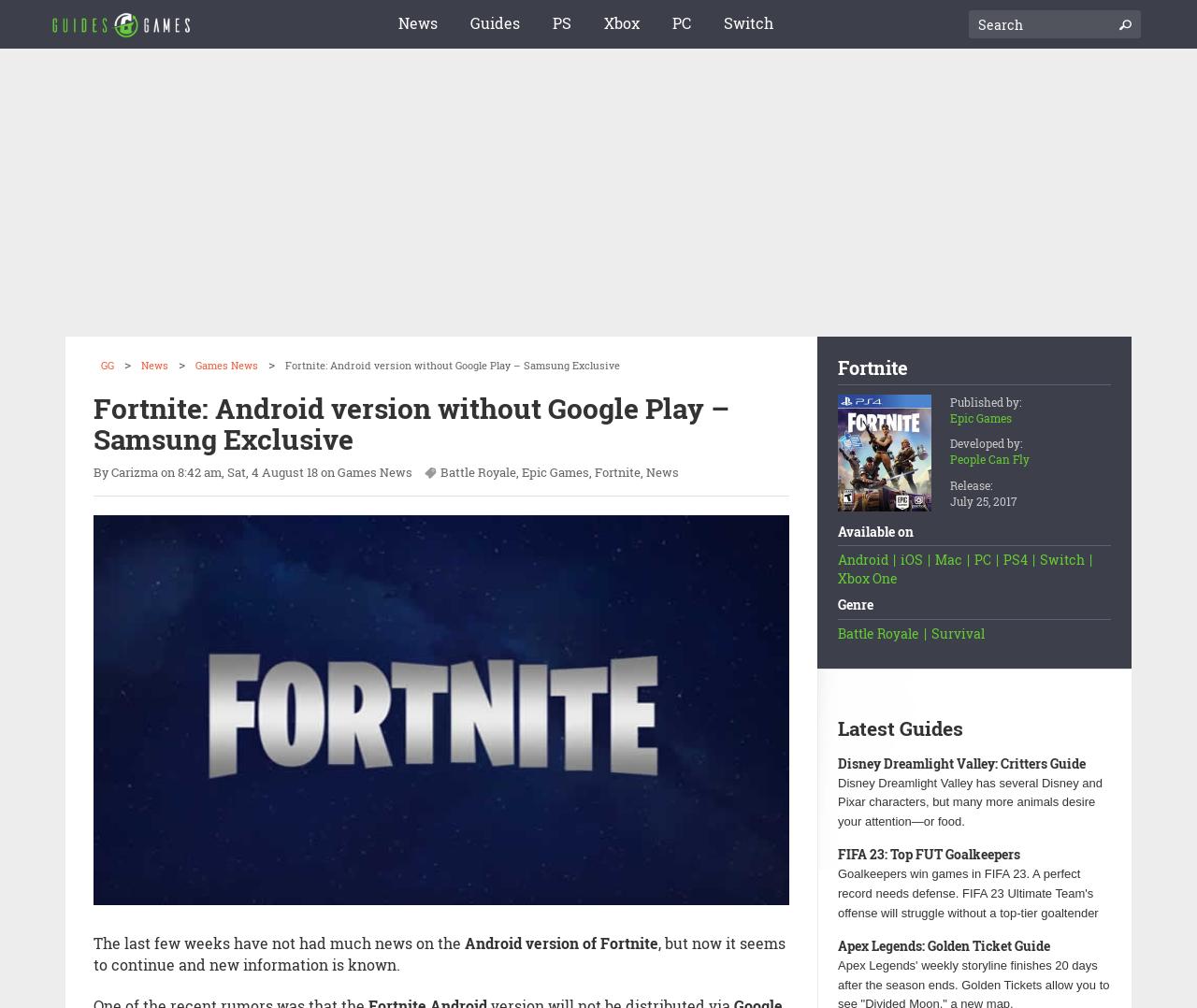Please find the bounding box coordinates of the element that must be clicked to perform the given instruction: "Read Fortnite: Android version without Google Play article". The coordinates should be four float numbers from 0 to 1, i.e., [left, top, right, bottom].

[0.078, 0.39, 0.659, 0.451]